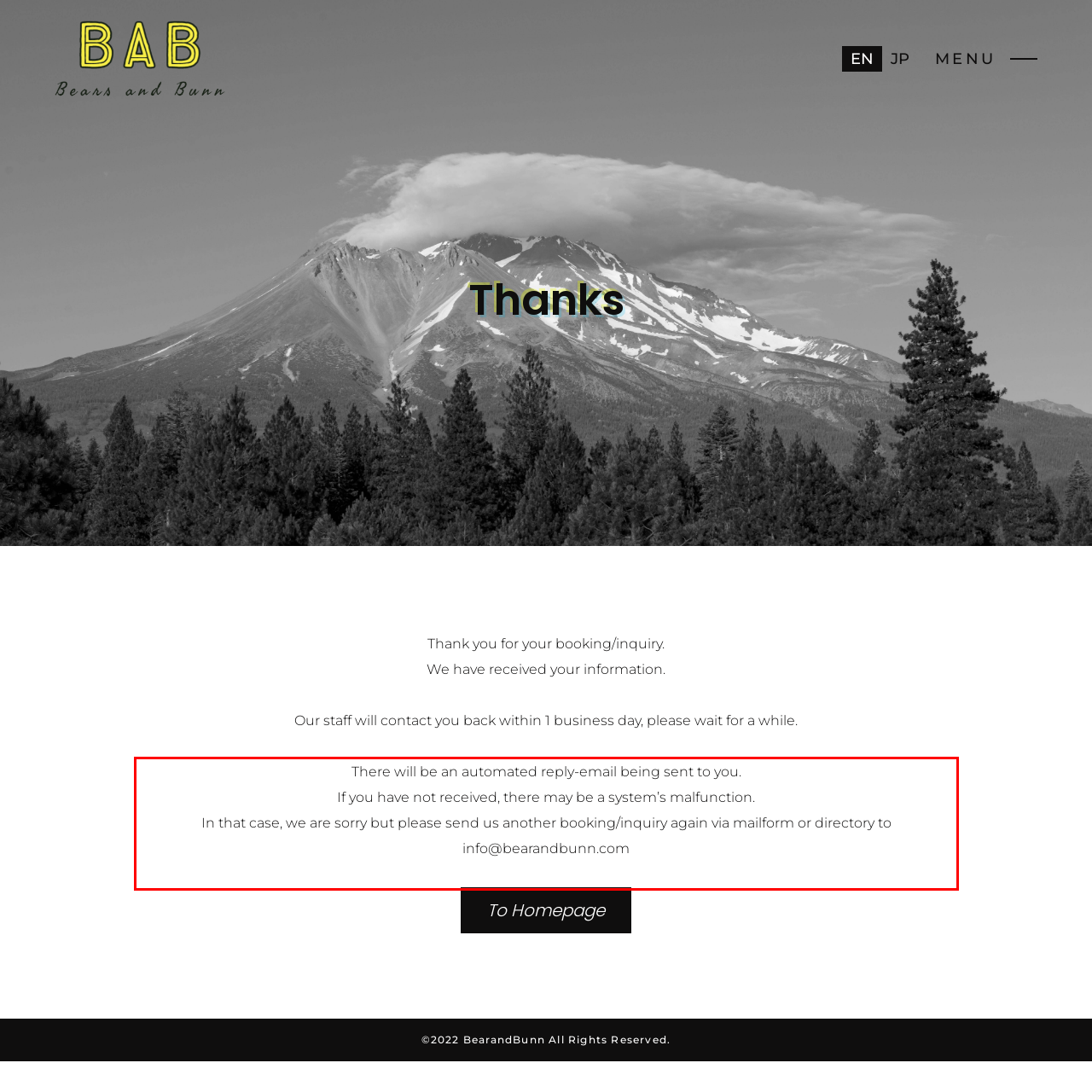Your task is to recognize and extract the text content from the UI element enclosed in the red bounding box on the webpage screenshot.

There will be an automated reply-email being sent to you. If you have not received, there may be a system’s malfunction. In that case, we are sorry but please send us another booking/inquiry again via mailform or directory to info@bearandbunn.com